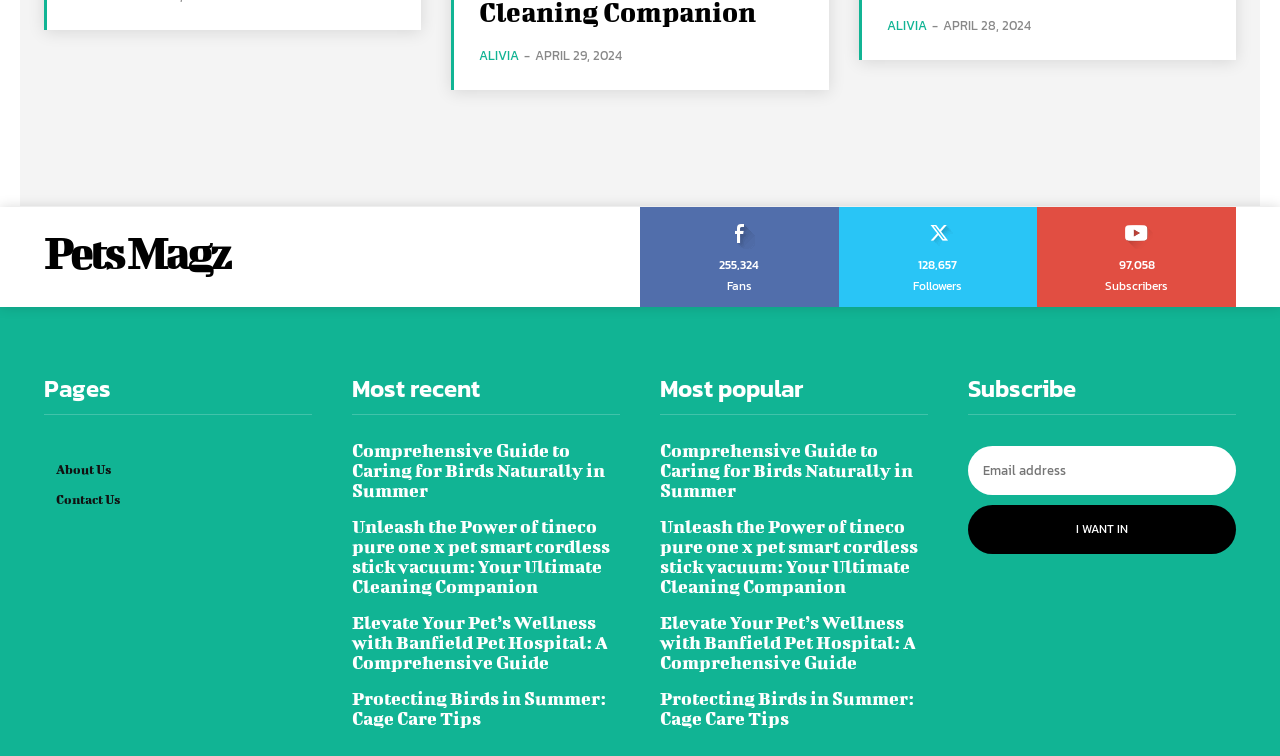Identify the bounding box coordinates for the UI element described as follows: aria-label="email" name="email" placeholder="Email address". Use the format (top-left x, top-left y, bottom-right x, bottom-right y) and ensure all values are floating point numbers between 0 and 1.

[0.756, 0.591, 0.966, 0.655]